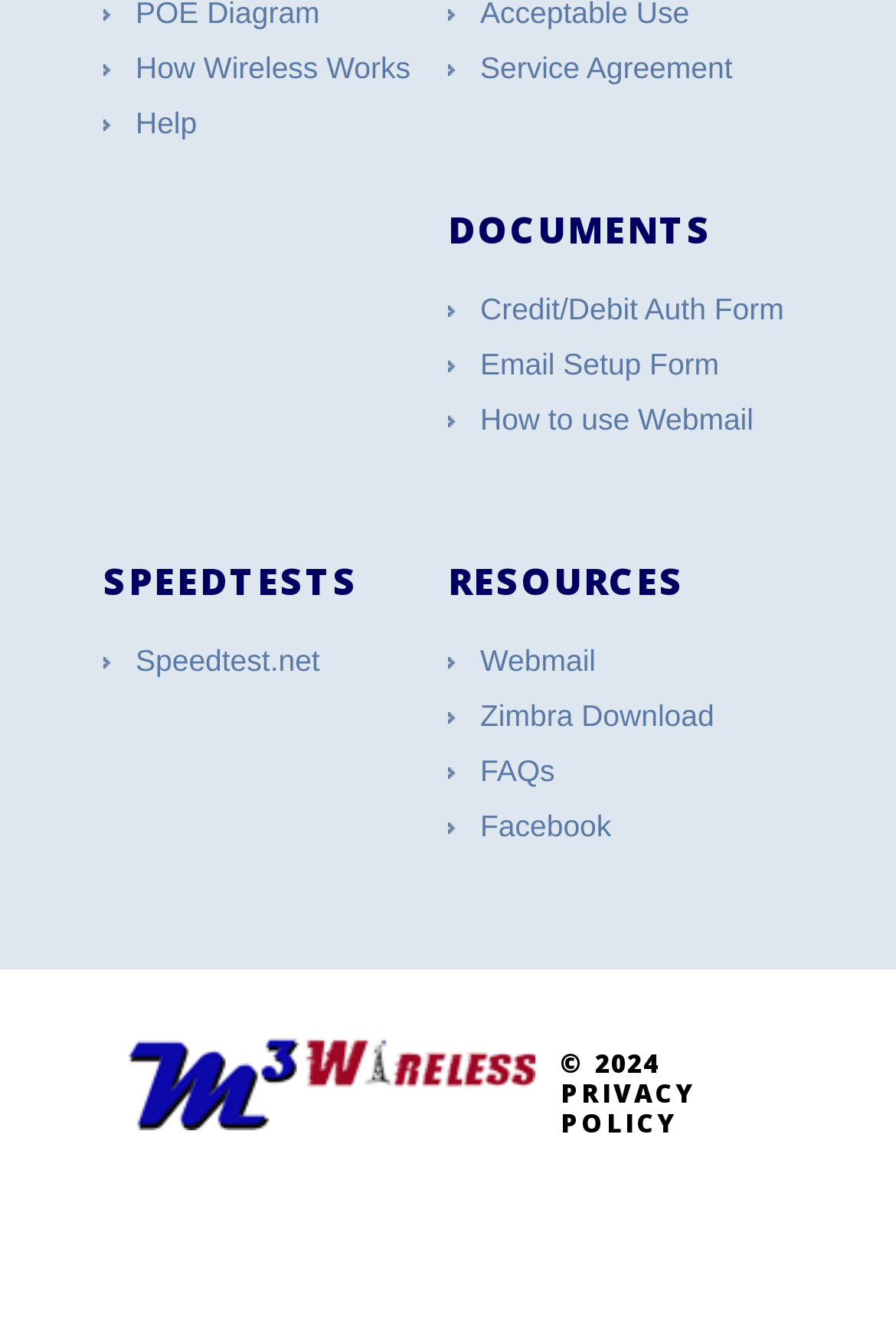How many links are under the 'SPEEDTESTS' heading?
Please provide a single word or phrase answer based on the image.

1